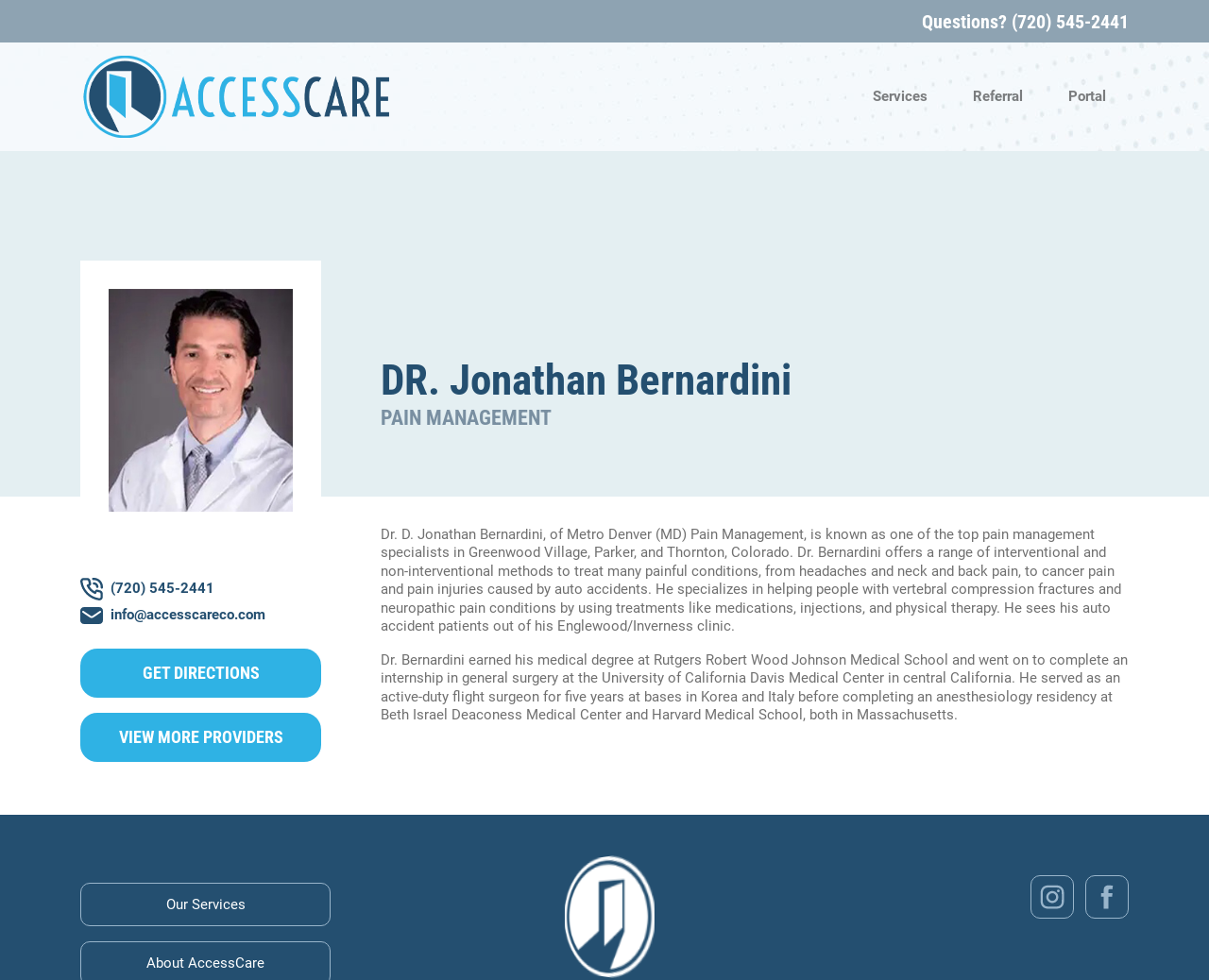Where is Dr. Bernardini's clinic located?
Analyze the screenshot and provide a detailed answer to the question.

Based on the webpage, Dr. Bernardini's clinic is located in Englewood/Inverness, which is mentioned in the first StaticText element that describes his practice and patient care.